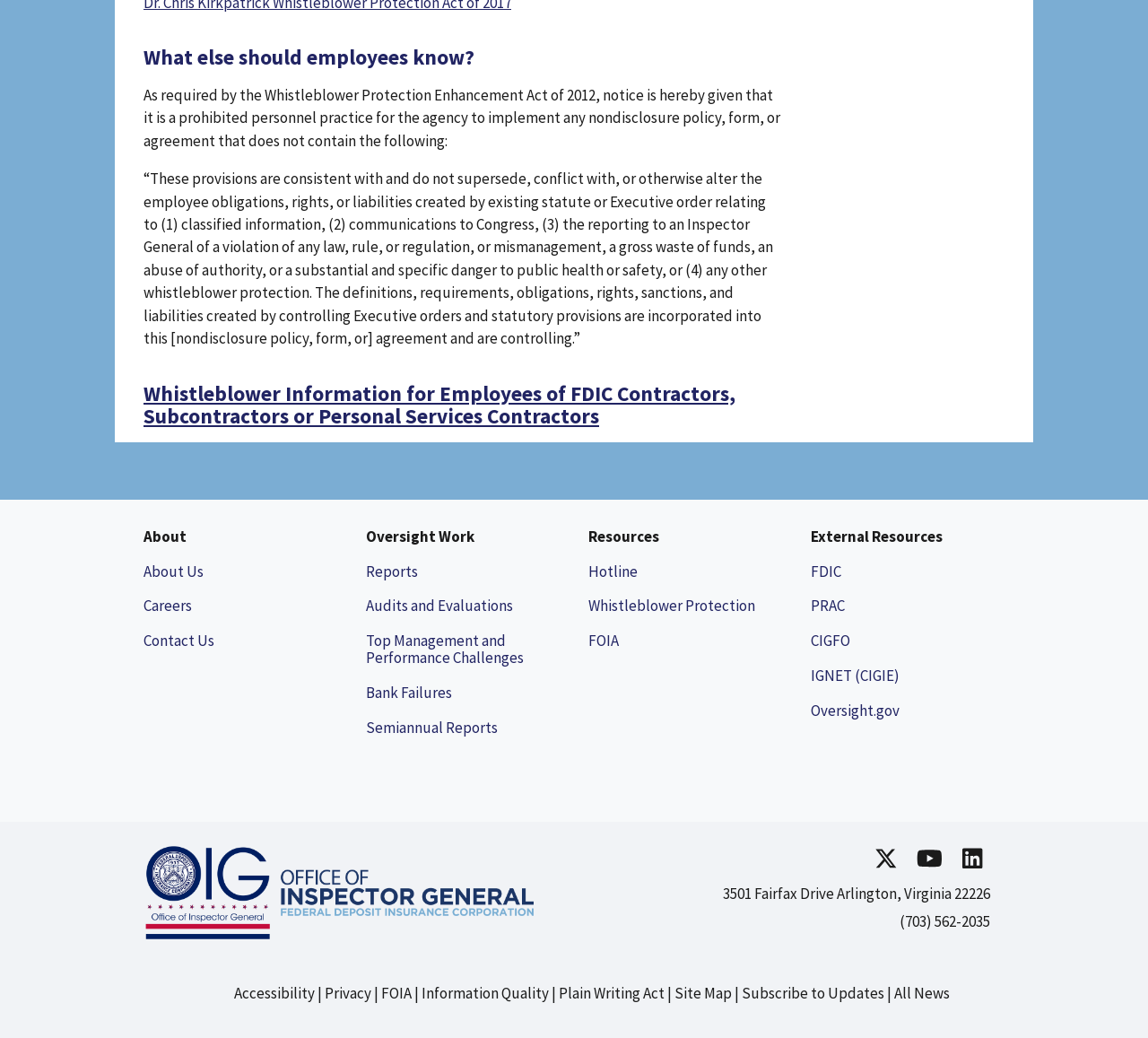Please provide the bounding box coordinates for the element that needs to be clicked to perform the following instruction: "Click on Whistleblower Information for Employees of FDIC Contractors, Subcontractors or Personal Services Contractors". The coordinates should be given as four float numbers between 0 and 1, i.e., [left, top, right, bottom].

[0.125, 0.366, 0.641, 0.413]